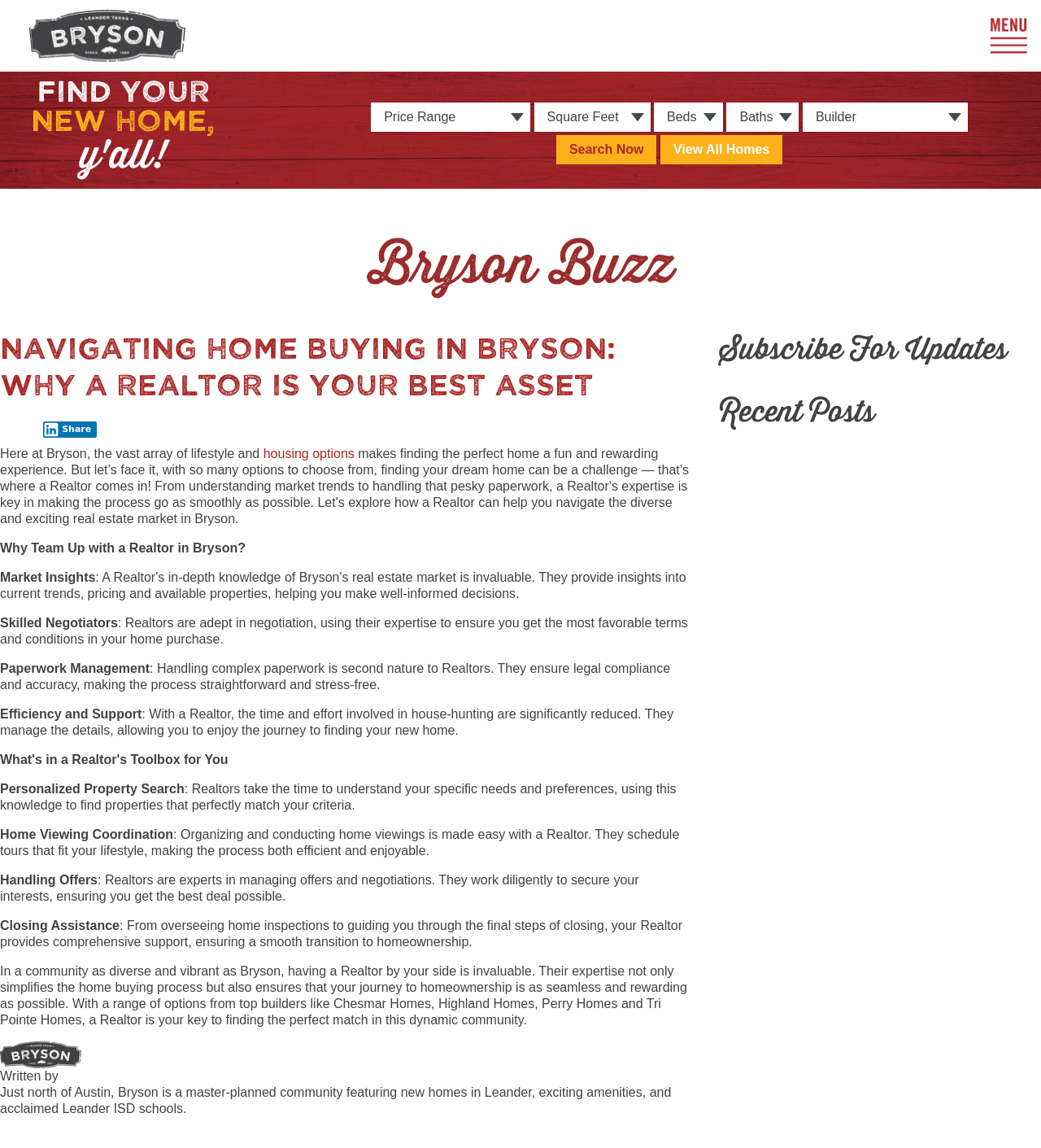Given the description of a UI element: "What’s Nearby", identify the bounding box coordinates of the matching element in the webpage screenshot.

[0.448, 0.461, 0.615, 0.486]